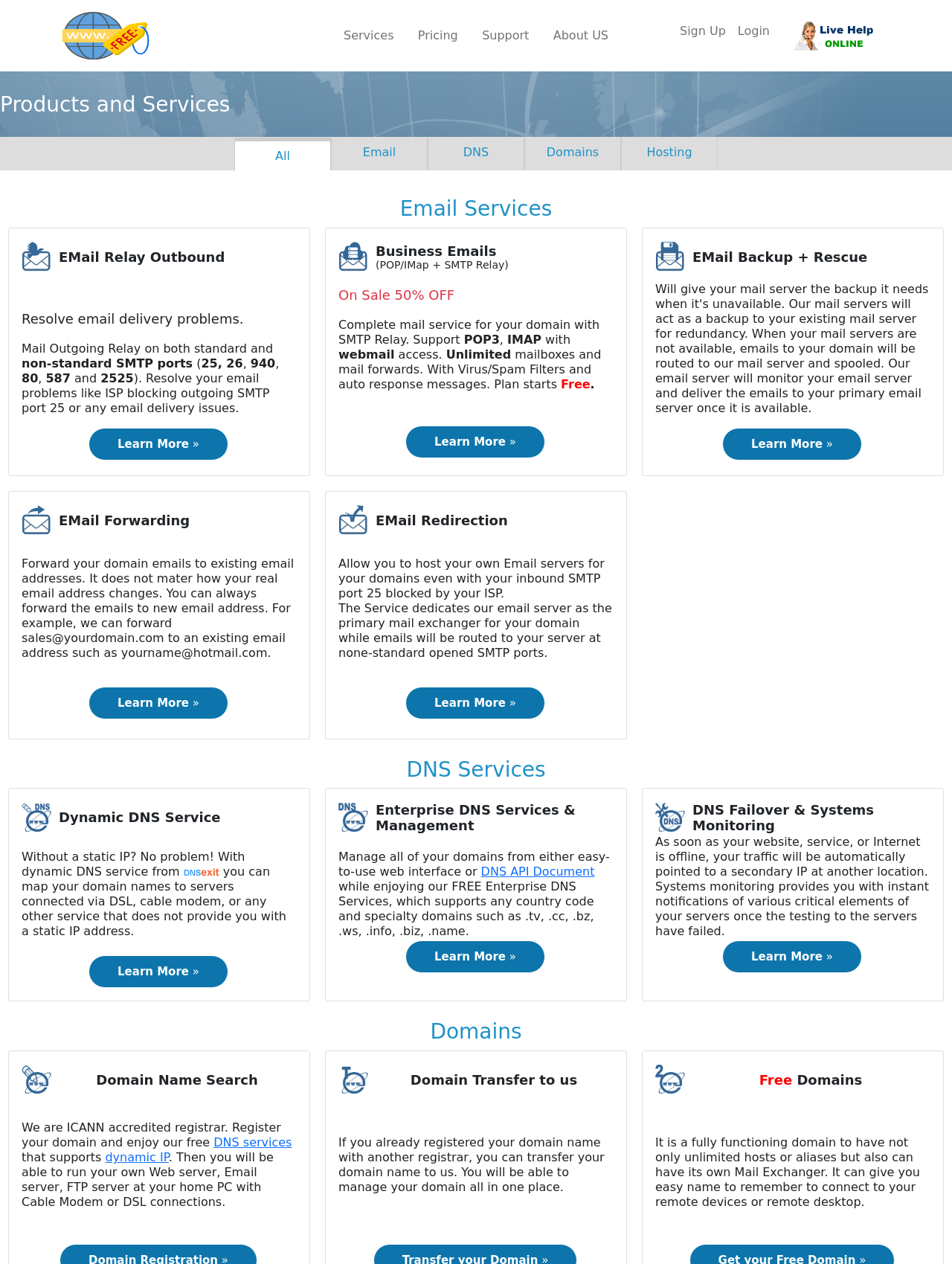Please find the bounding box coordinates in the format (top-left x, top-left y, bottom-right x, bottom-right y) for the given element description. Ensure the coordinates are floating point numbers between 0 and 1. Description: Learn More »

[0.456, 0.345, 0.542, 0.355]